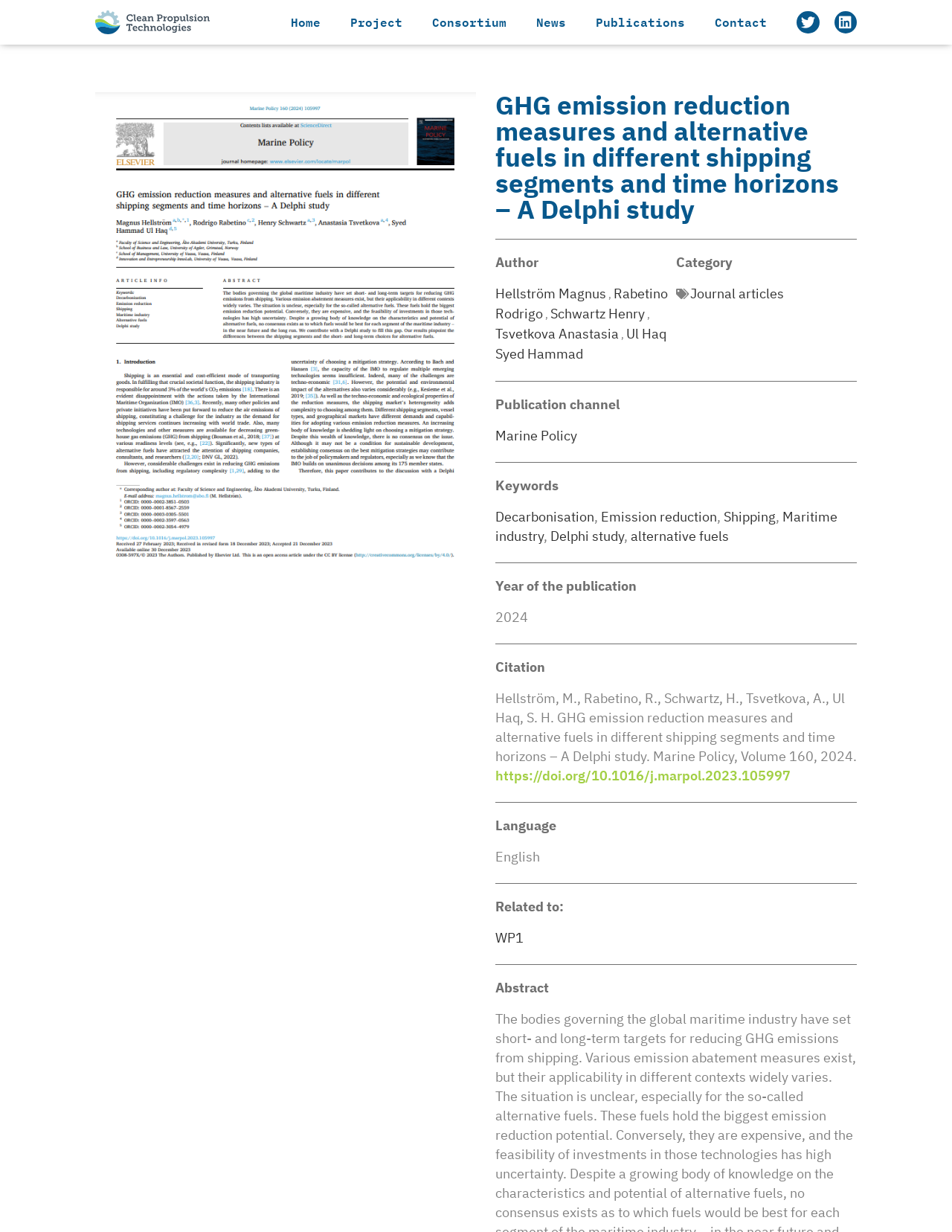Who are the authors of the publication?
Based on the image, please offer an in-depth response to the question.

I found the answer by looking at the links under the 'Author' heading, which lists the names of the authors: Hellström Magnus, Rabetino Rodrigo, Schwartz Henry, Tsvetkova Anastasia, and Ul Haq Syed Hammad.